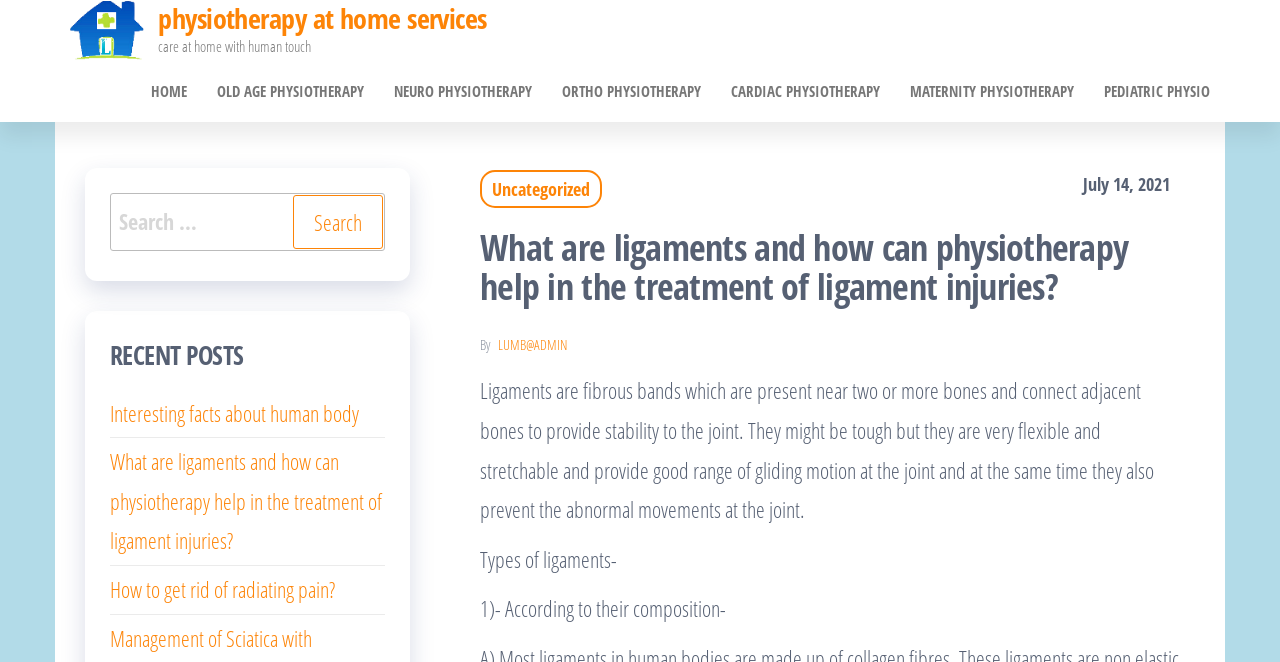Answer the question with a single word or phrase: 
What is the title of the recent post below the search bar?

Interesting facts about human body